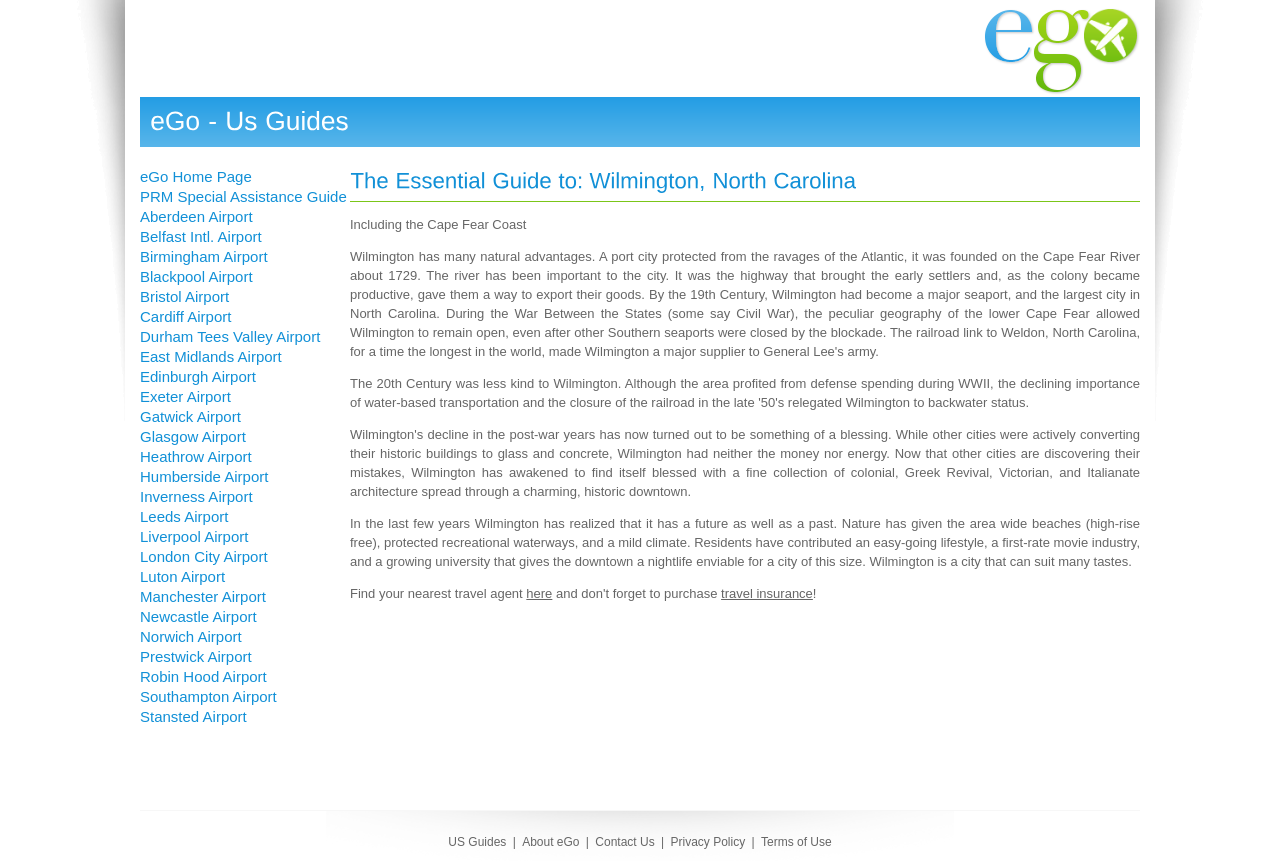Using the information in the image, give a comprehensive answer to the question: 
What is the city being described?

Based on the webpage content, specifically the heading 'The Essential Guide to: Wilmington, North Carolina', it is clear that the city being described is Wilmington.